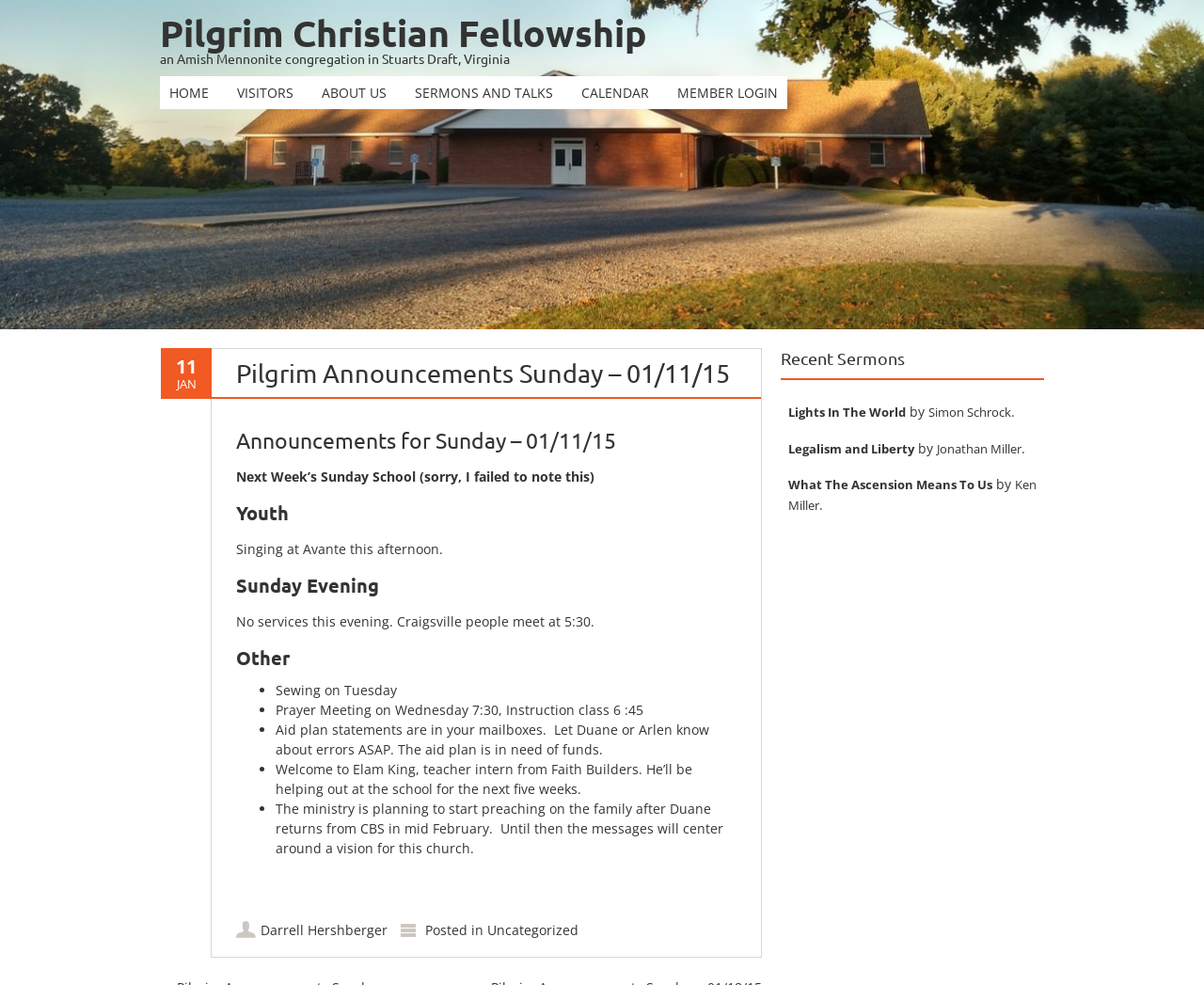Locate the UI element described as follows: "About Us". Return the bounding box coordinates as four float numbers between 0 and 1 in the order [left, top, right, bottom].

[0.259, 0.077, 0.329, 0.111]